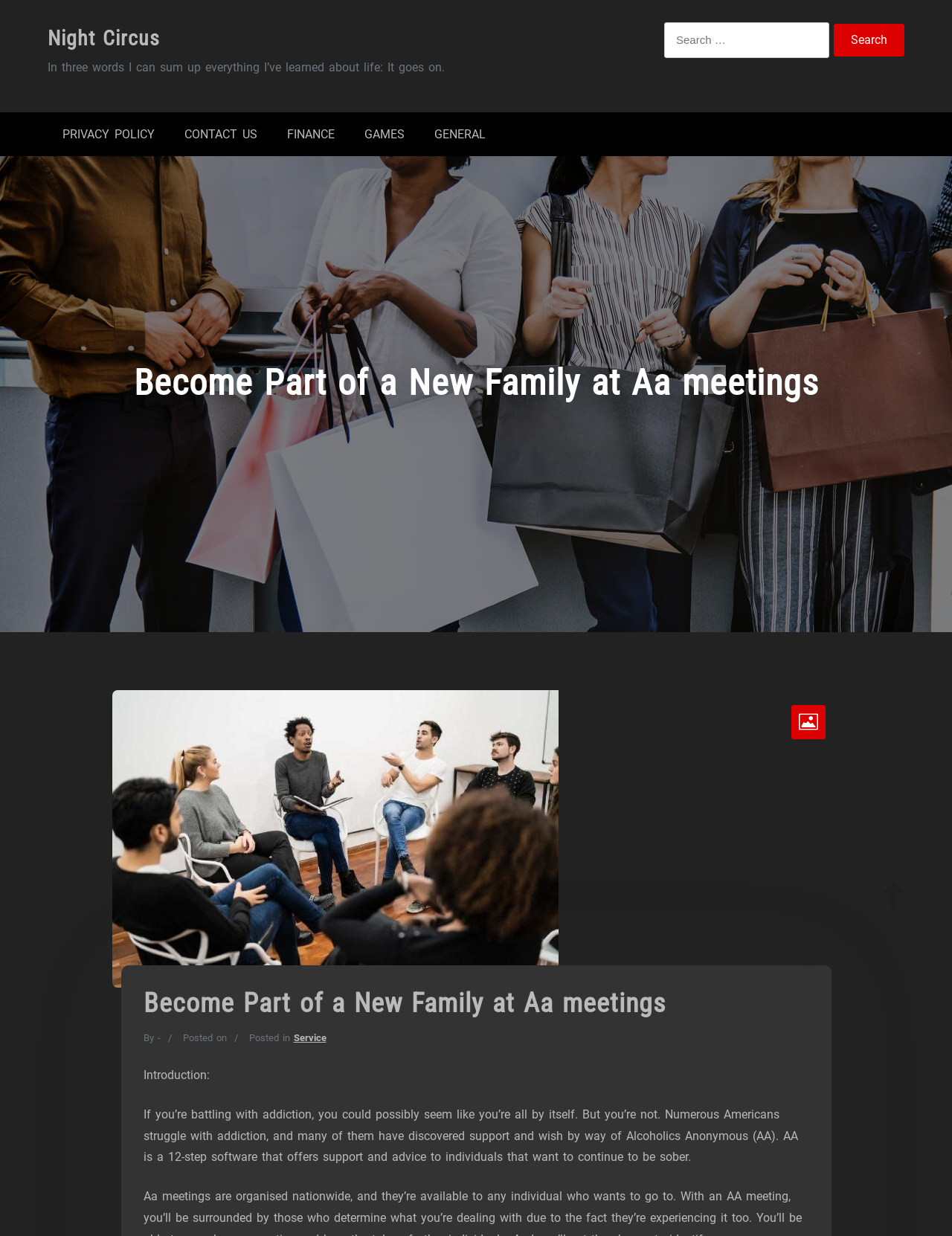What is the topic of the posted article?
Please provide an in-depth and detailed response to the question.

The topic of the posted article is 'Service', as indicated by the link element 'Service' which is a child element of the LayoutTable element and has a bounding box coordinate [0.308, 0.835, 0.343, 0.844] showing that it is positioned near the bottom of the webpage.